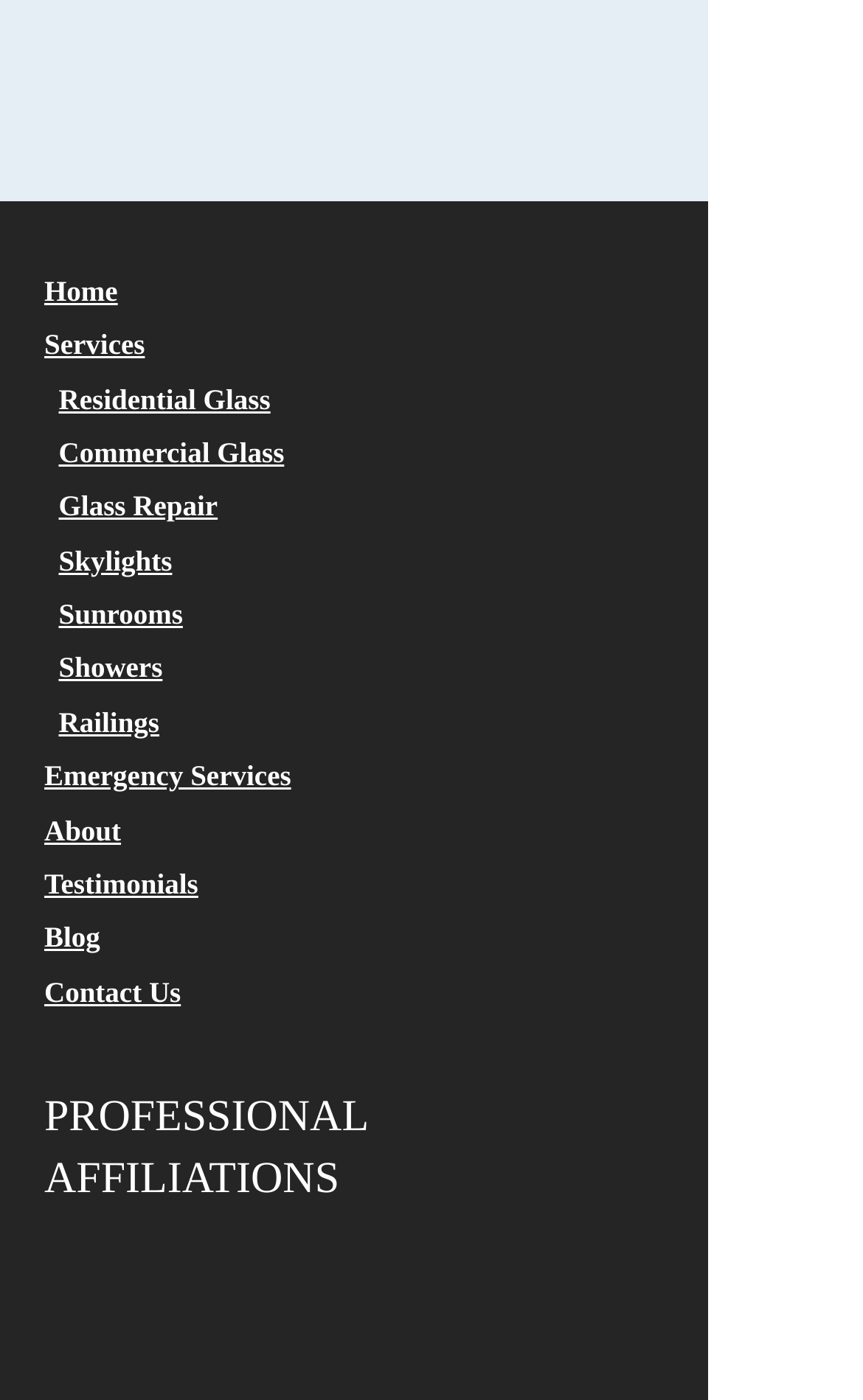Please locate the bounding box coordinates of the element that should be clicked to complete the given instruction: "learn about emergency services".

[0.051, 0.542, 0.337, 0.566]